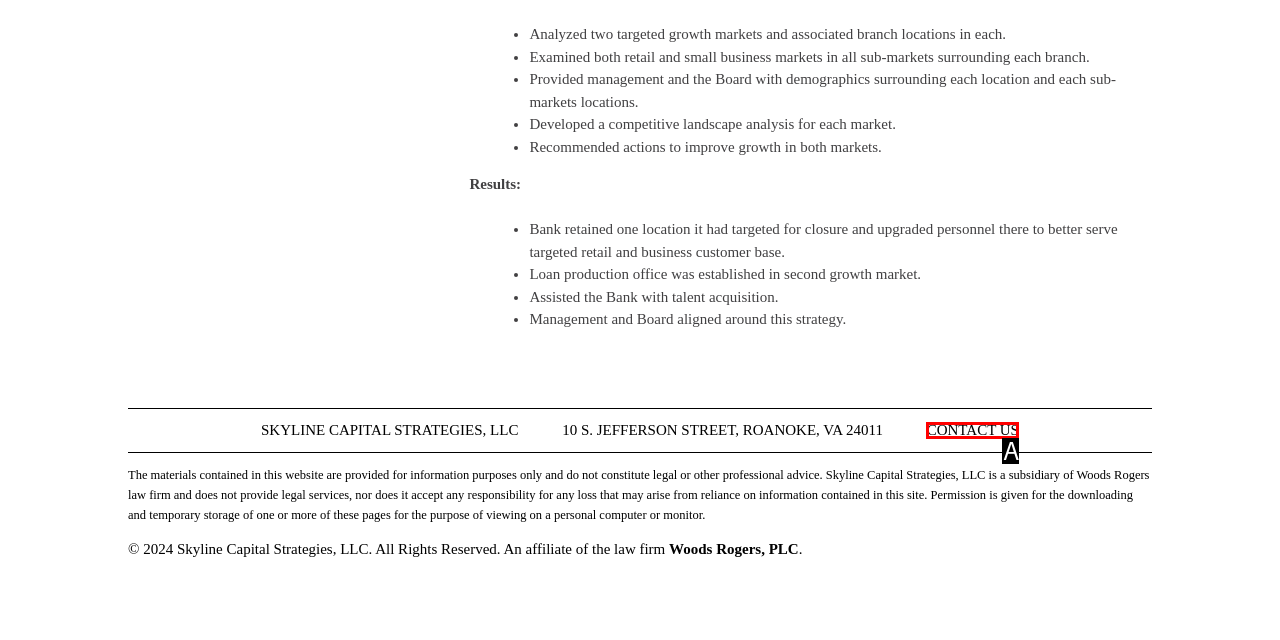From the description: CONTACT US, select the HTML element that fits best. Reply with the letter of the appropriate option.

A